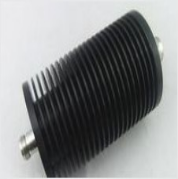Provide a thorough description of the contents of the image.

The image showcases a cylindrical black component, specifically a Step Attenuator. This electronic device is designed with a ribbed exterior which aids in heat dissipation. It features two metal connectors at each end, facilitating integration into various electronic systems. Step Attenuators are commonly used in radio frequency applications to control signal levels, ensuring optimal performance in communication devices. Its robust construction and sleek design highlight its importance in maintaining signal integrity in complex electronic setups.